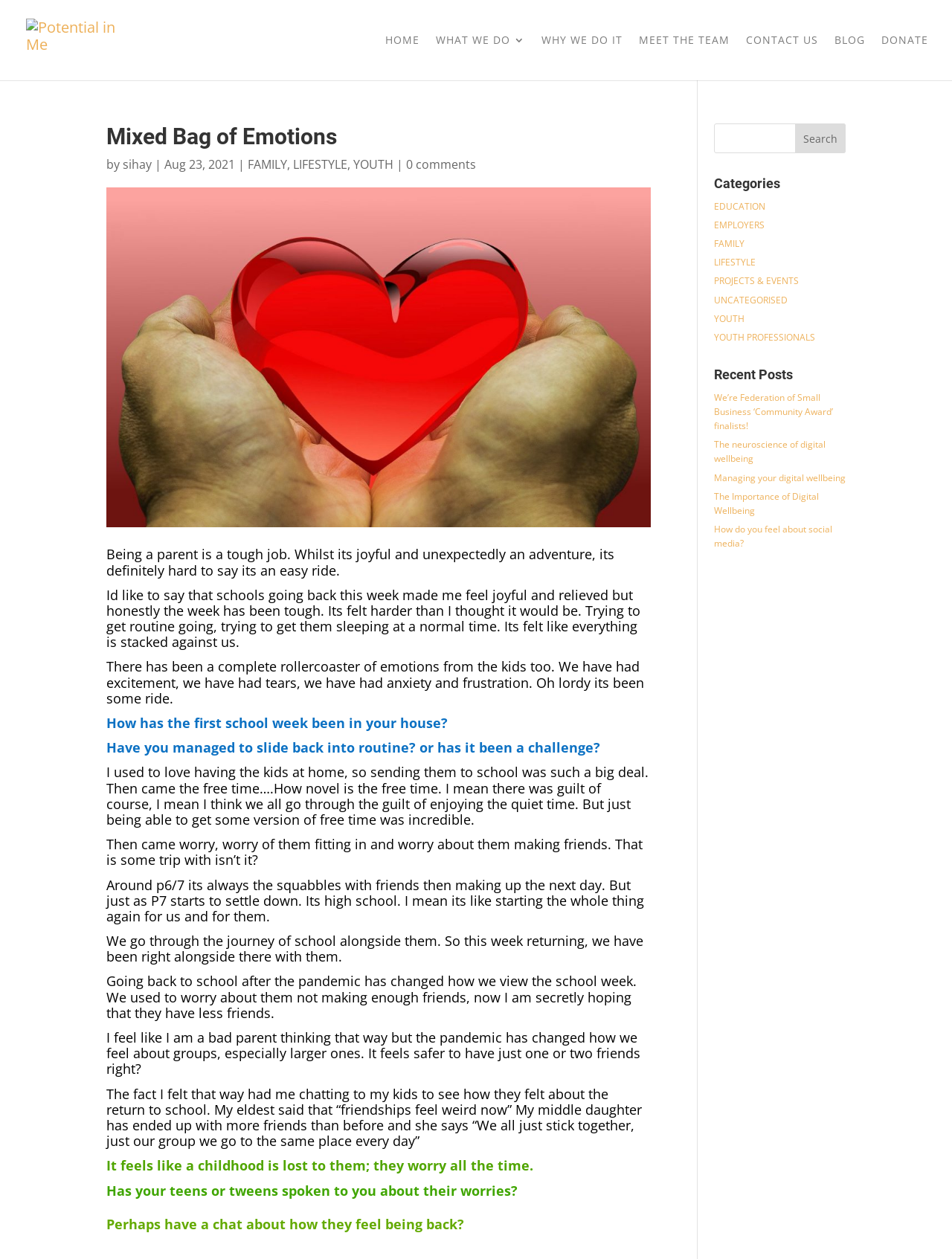Kindly determine the bounding box coordinates of the area that needs to be clicked to fulfill this instruction: "Click on the 'FAMILY' category".

[0.75, 0.188, 0.782, 0.198]